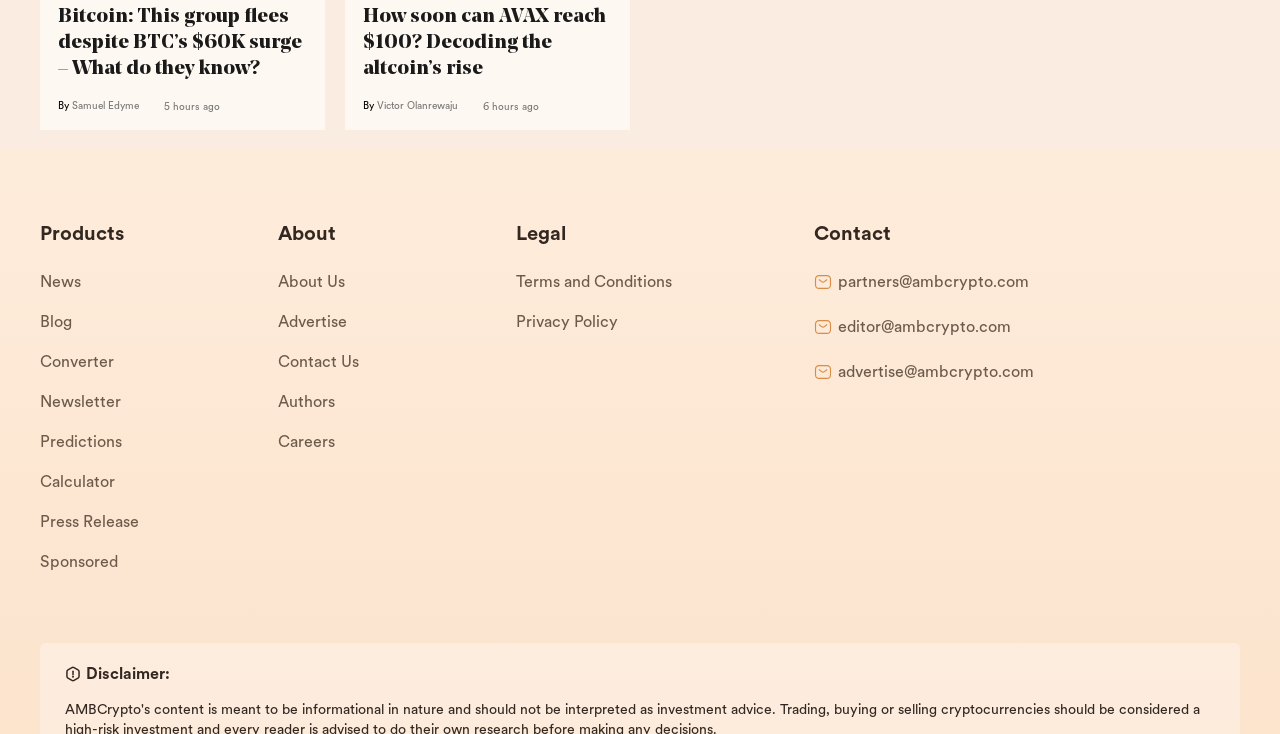Determine the bounding box coordinates of the UI element described below. Use the format (top-left x, top-left y, bottom-right x, bottom-right y) with floating point numbers between 0 and 1: Terms and Conditions

[0.403, 0.359, 0.589, 0.413]